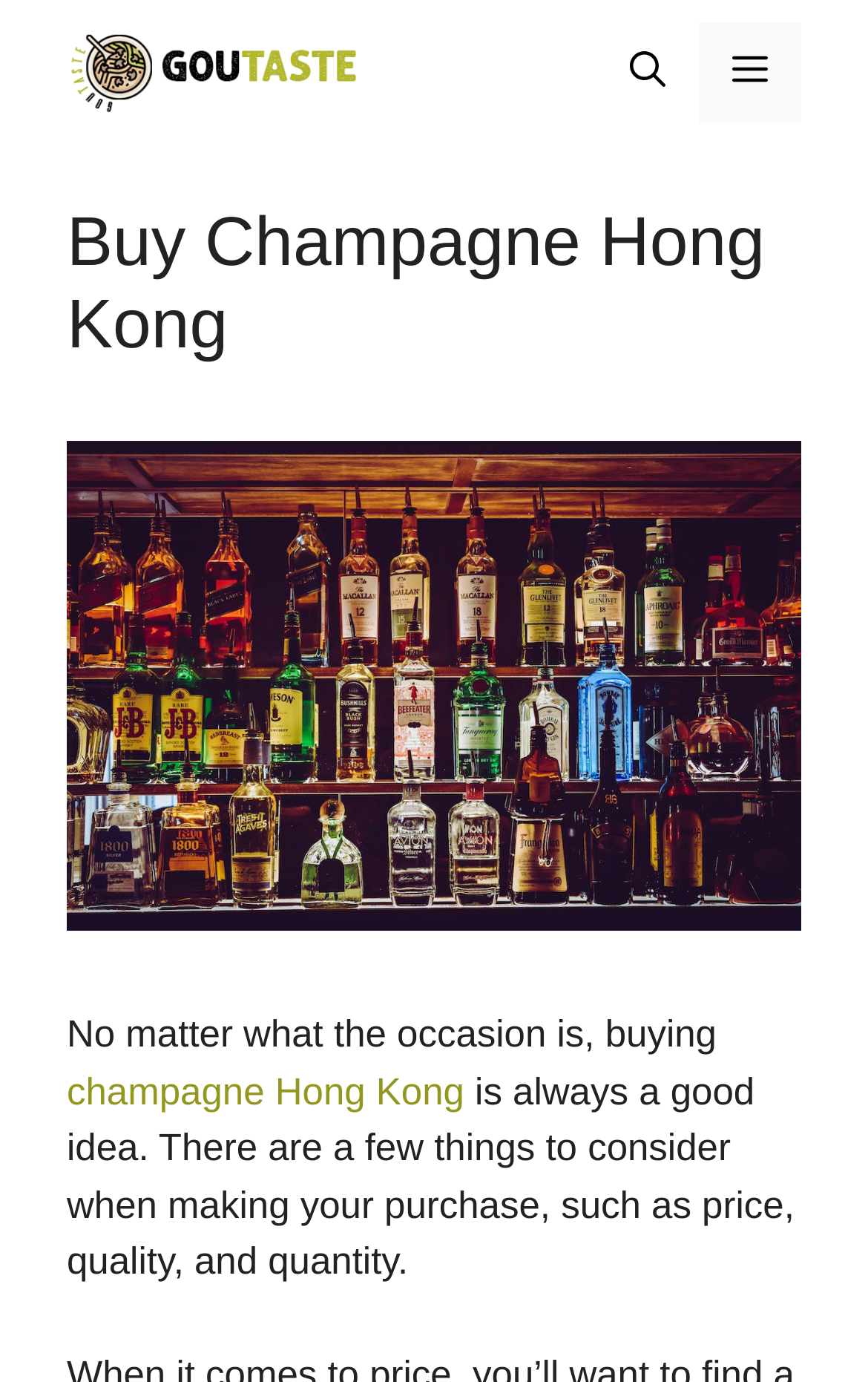Find the bounding box coordinates for the HTML element described in this sentence: "champagne Hong Kong". Provide the coordinates as four float numbers between 0 and 1, in the format [left, top, right, bottom].

[0.077, 0.775, 0.535, 0.805]